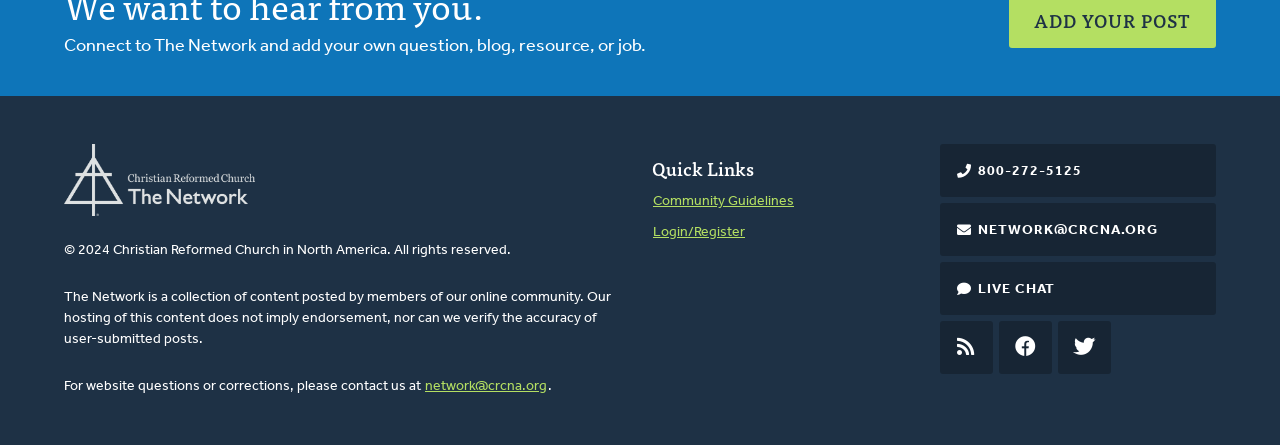Locate the bounding box coordinates of the clickable area needed to fulfill the instruction: "Start a live chat".

[0.734, 0.587, 0.95, 0.706]